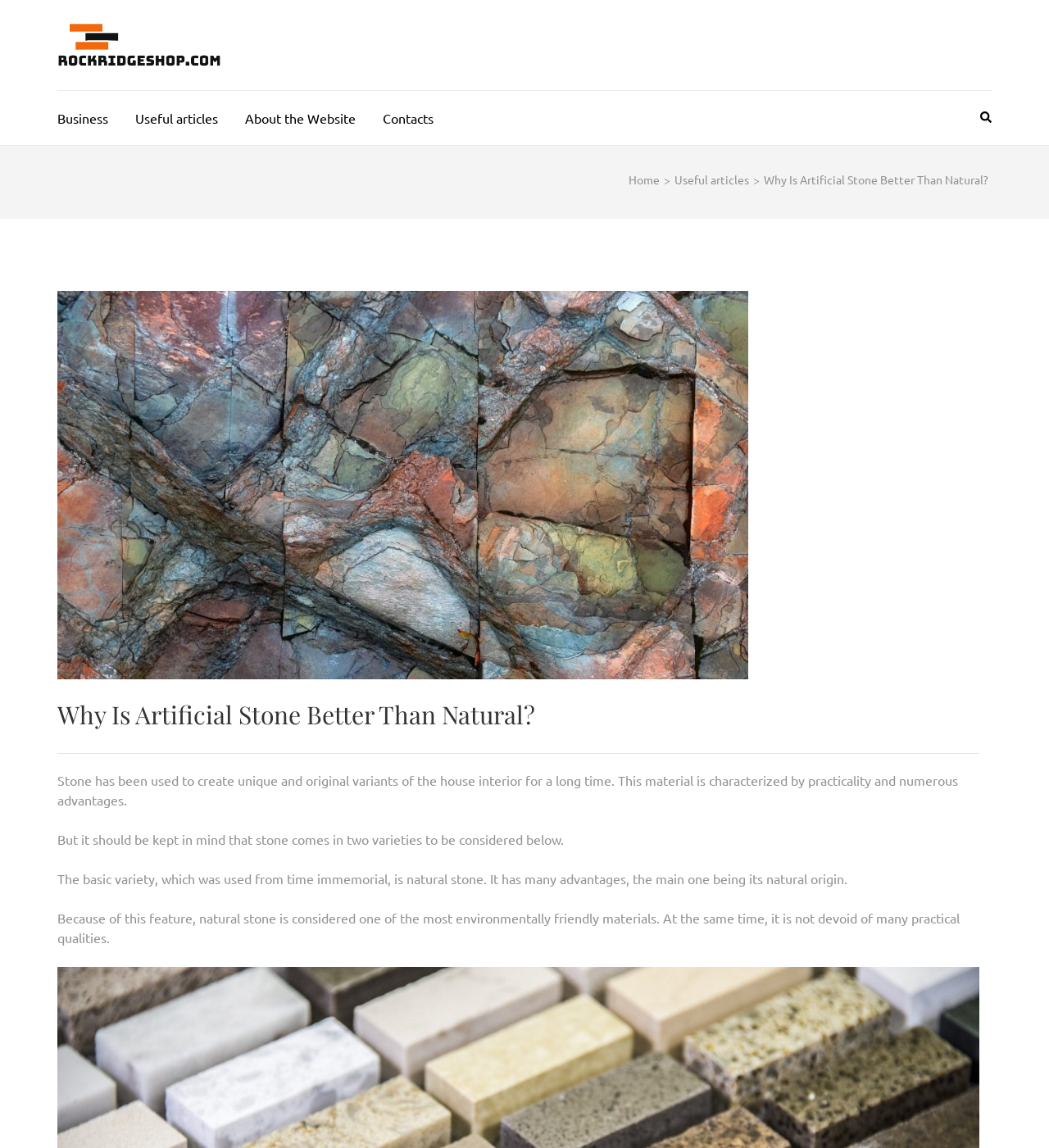Please find the bounding box coordinates of the element that you should click to achieve the following instruction: "learn about the website". The coordinates should be presented as four float numbers between 0 and 1: [left, top, right, bottom].

[0.234, 0.079, 0.339, 0.122]